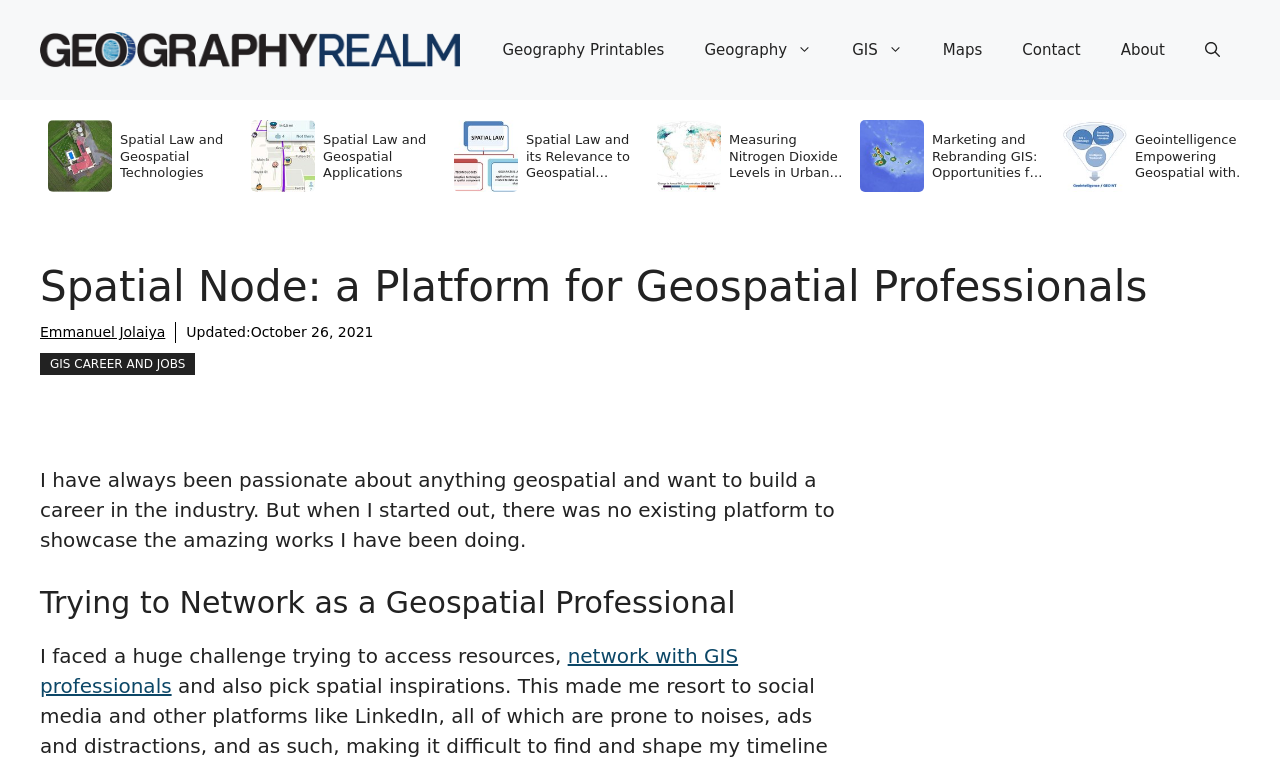Identify and provide the bounding box coordinates of the UI element described: "GIS Career and Jobs". The coordinates should be formatted as [left, top, right, bottom], with each number being a float between 0 and 1.

[0.031, 0.464, 0.153, 0.493]